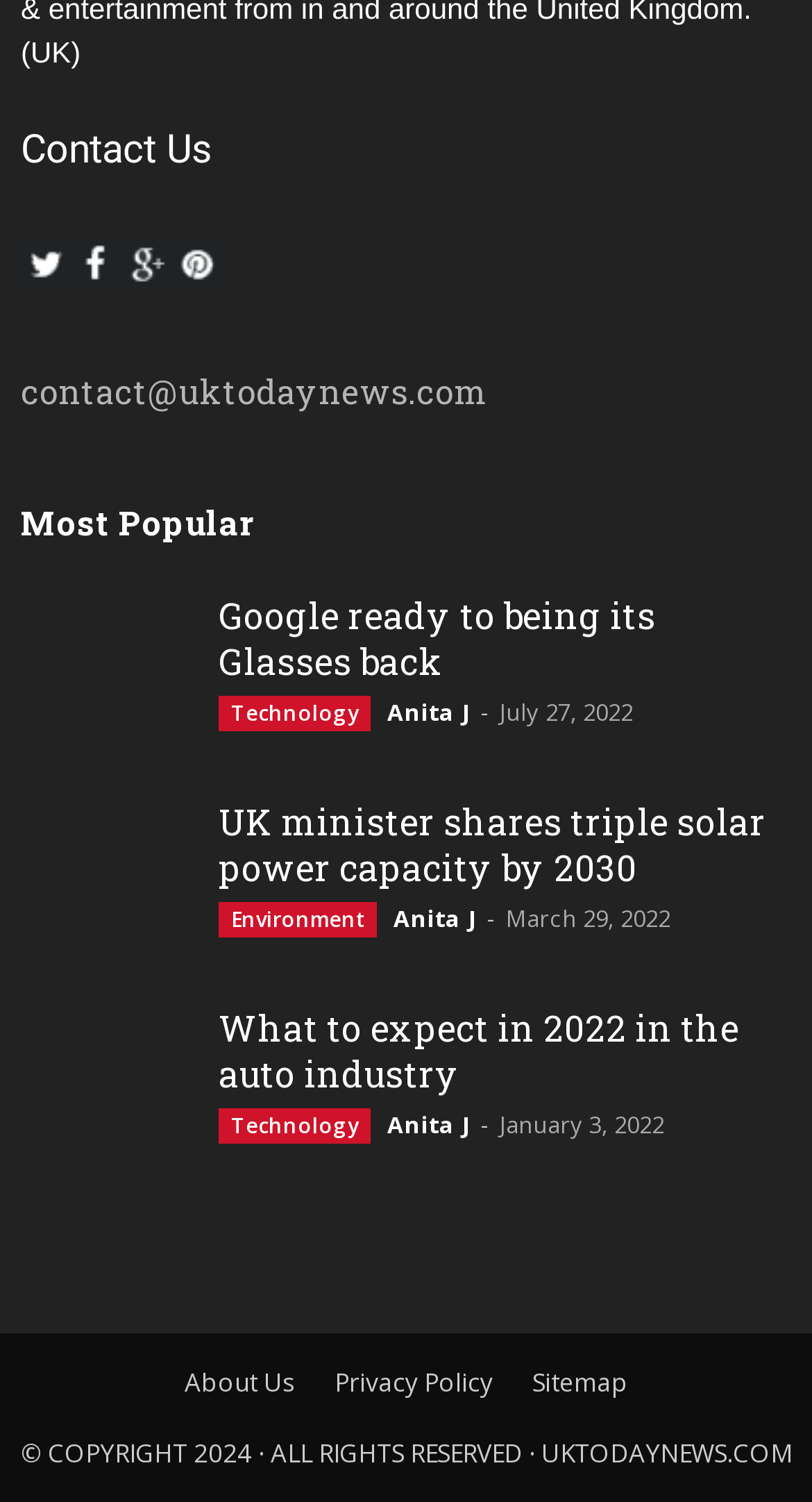What is the date of the article 'What to expect in 2022 in the auto industry'?
Please interpret the details in the image and answer the question thoroughly.

I found the date 'January 3, 2022' next to the article 'What to expect in 2022 in the auto industry' in the 'Most Popular' section.